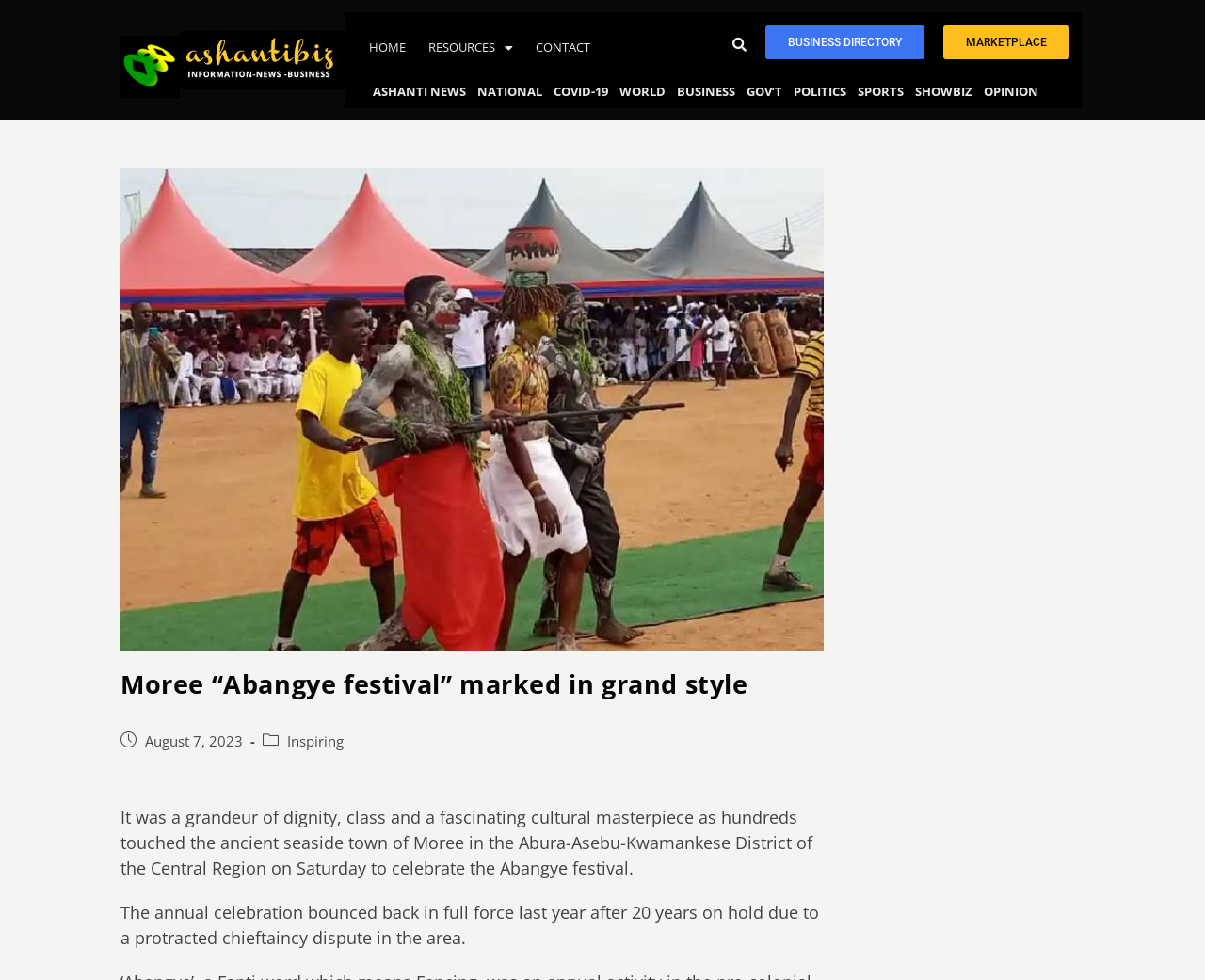Can you specify the bounding box coordinates for the region that should be clicked to fulfill this instruction: "Visit the BUSINESS DIRECTORY".

[0.635, 0.026, 0.767, 0.061]